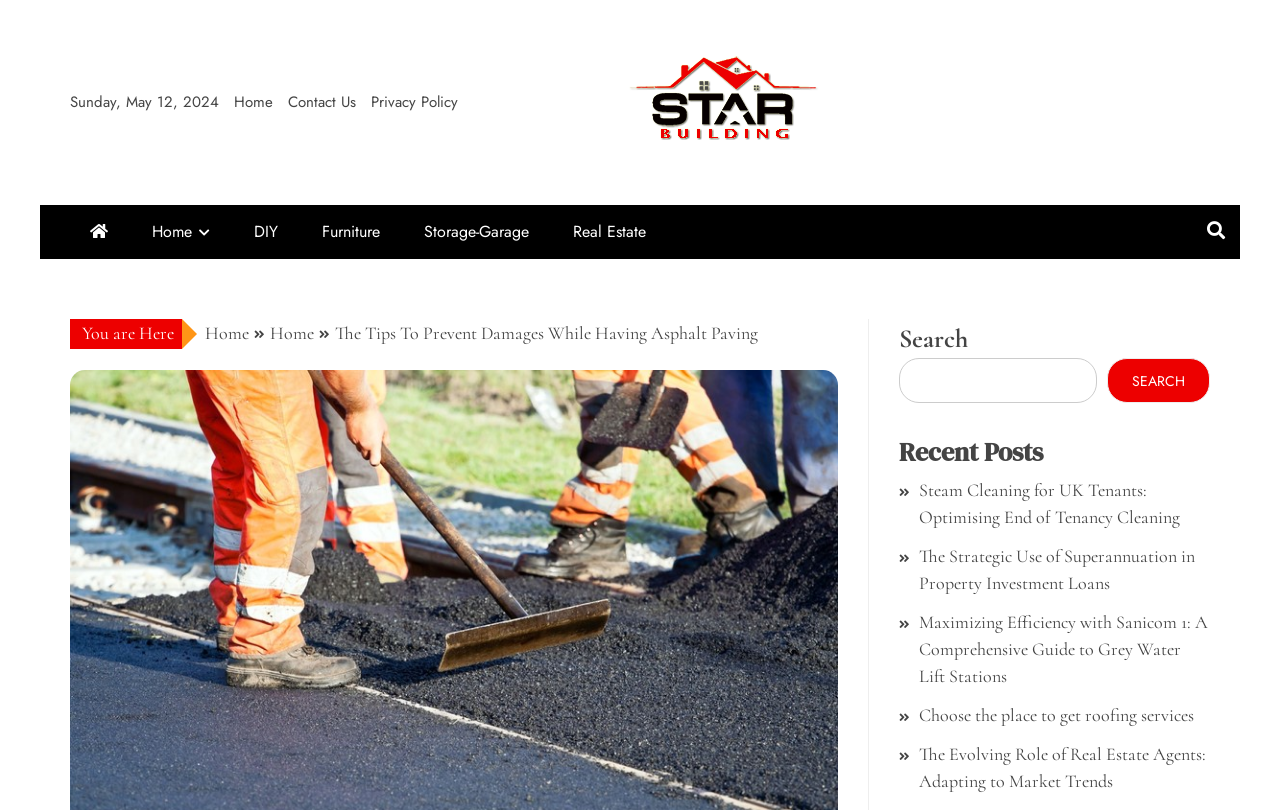Please identify the bounding box coordinates of where to click in order to follow the instruction: "Click on Home".

[0.183, 0.113, 0.213, 0.14]